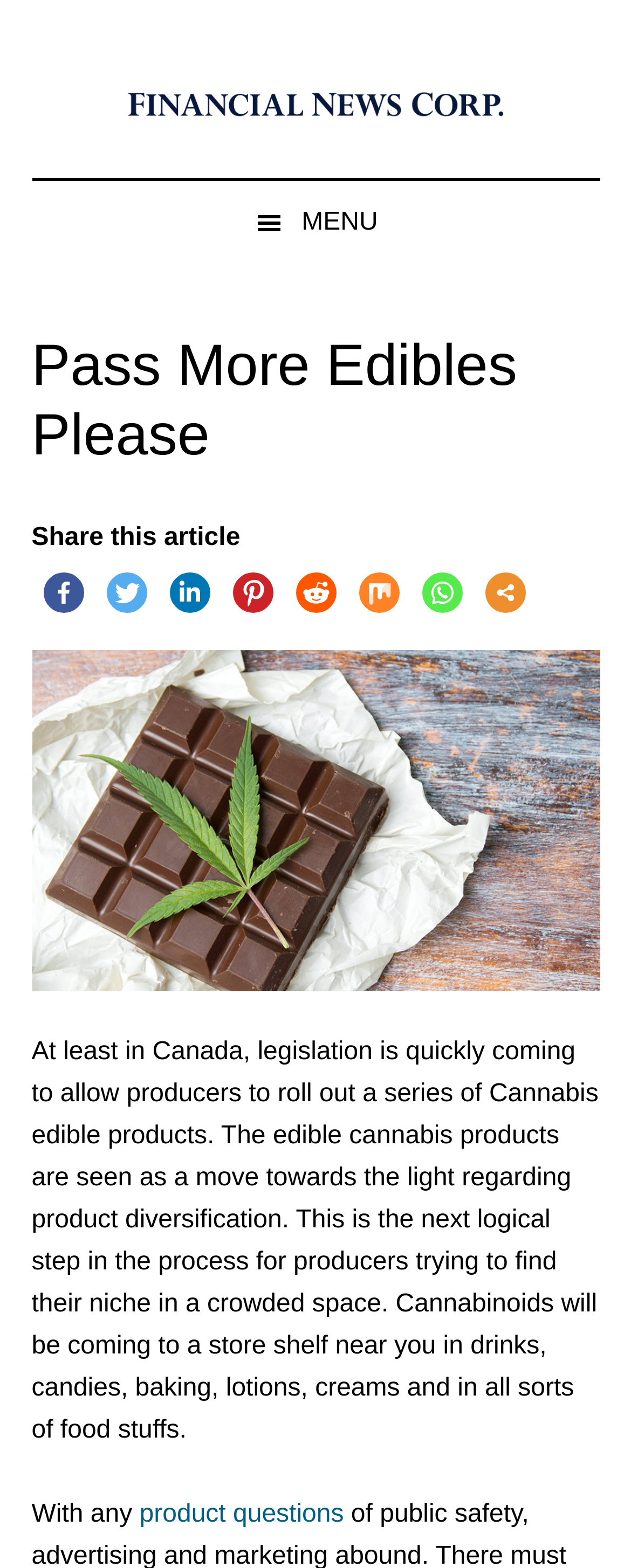Pinpoint the bounding box coordinates of the area that must be clicked to complete this instruction: "Click the 'Financial News Corp.' link".

[0.05, 0.021, 0.95, 0.113]